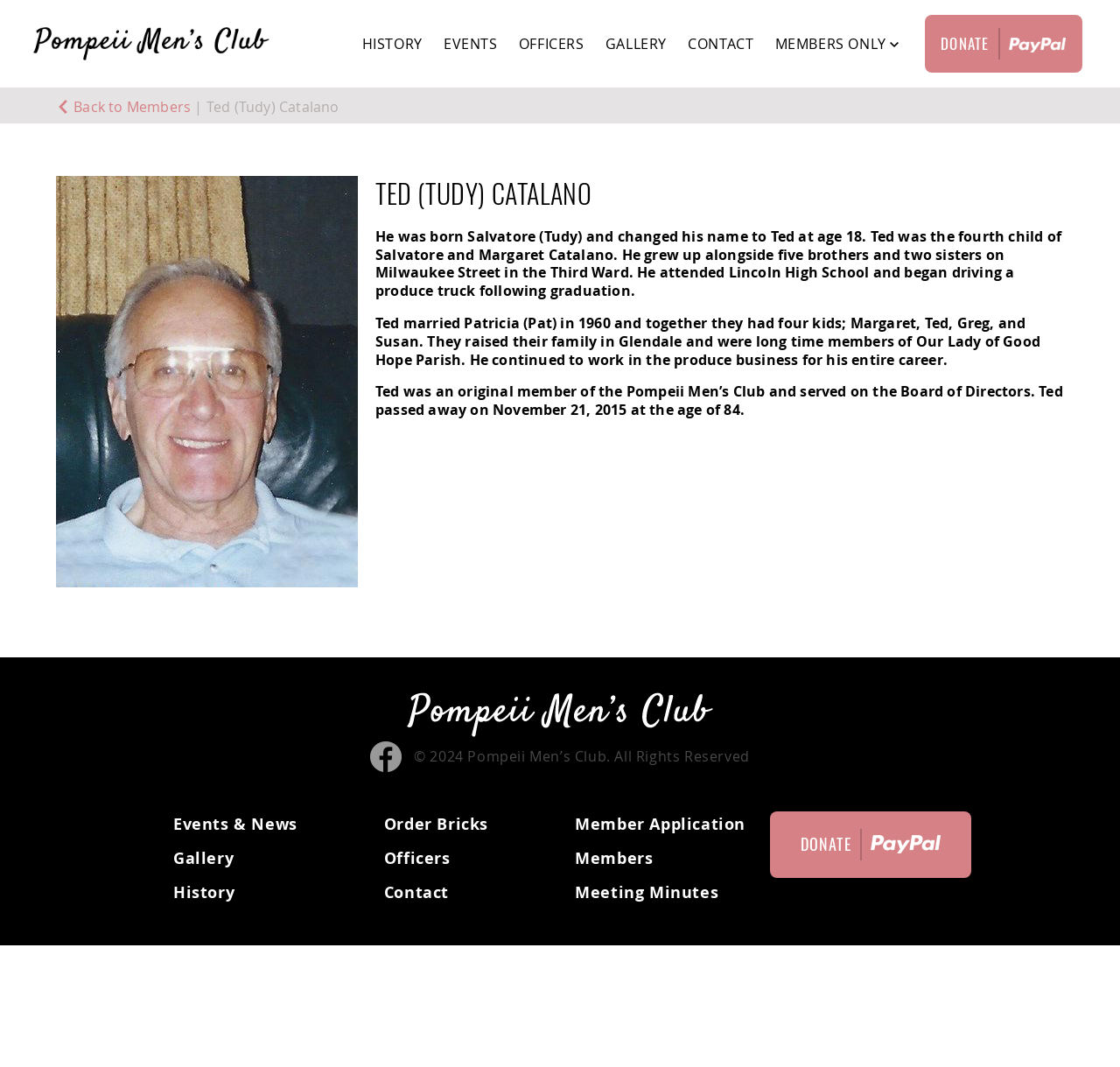Can you extract the headline from the webpage for me?

TED (TUDY) CATALANO